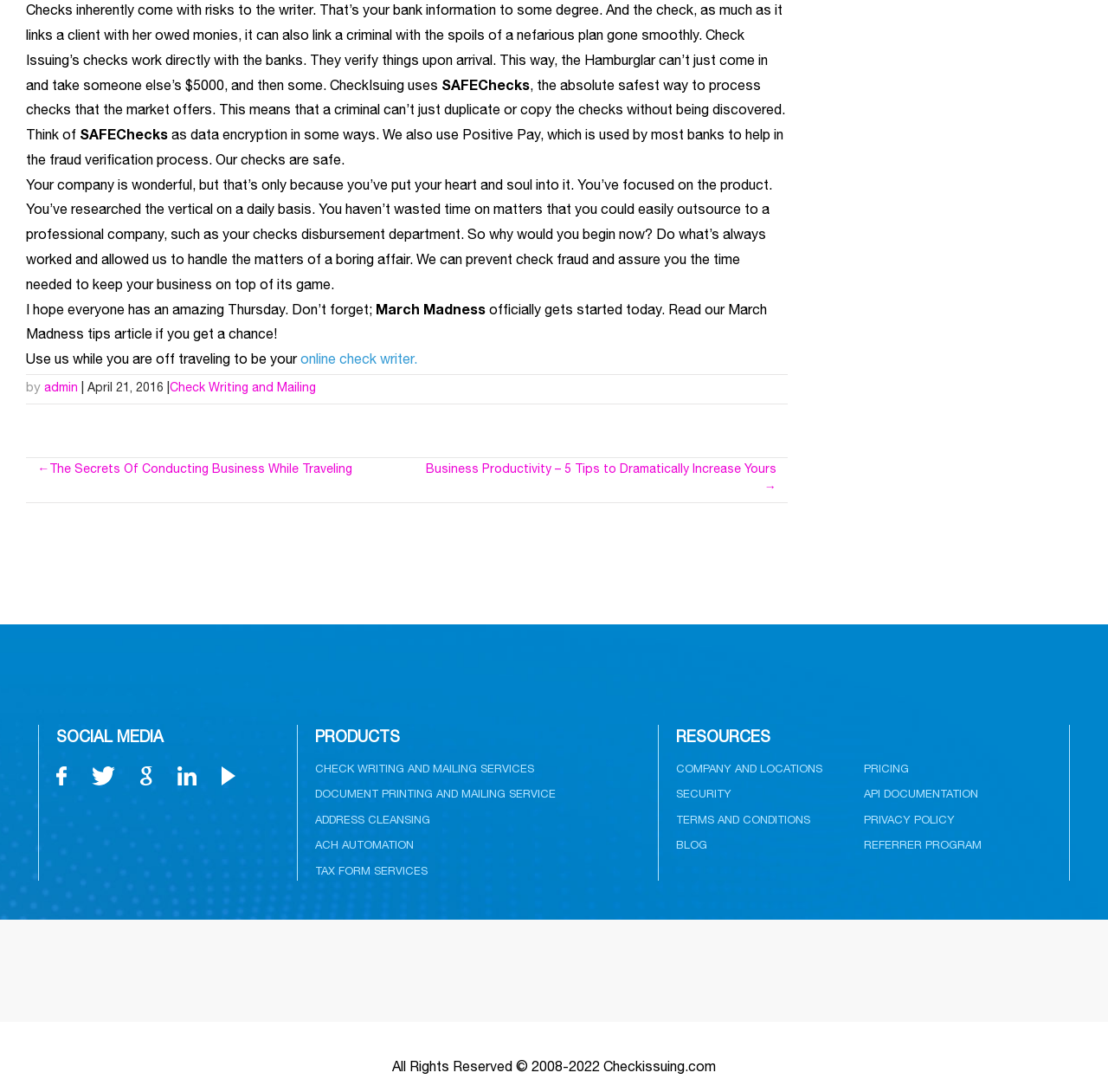Please identify the bounding box coordinates of the element's region that should be clicked to execute the following instruction: "Read the 'March Madness' article". The bounding box coordinates must be four float numbers between 0 and 1, i.e., [left, top, right, bottom].

[0.339, 0.279, 0.438, 0.292]